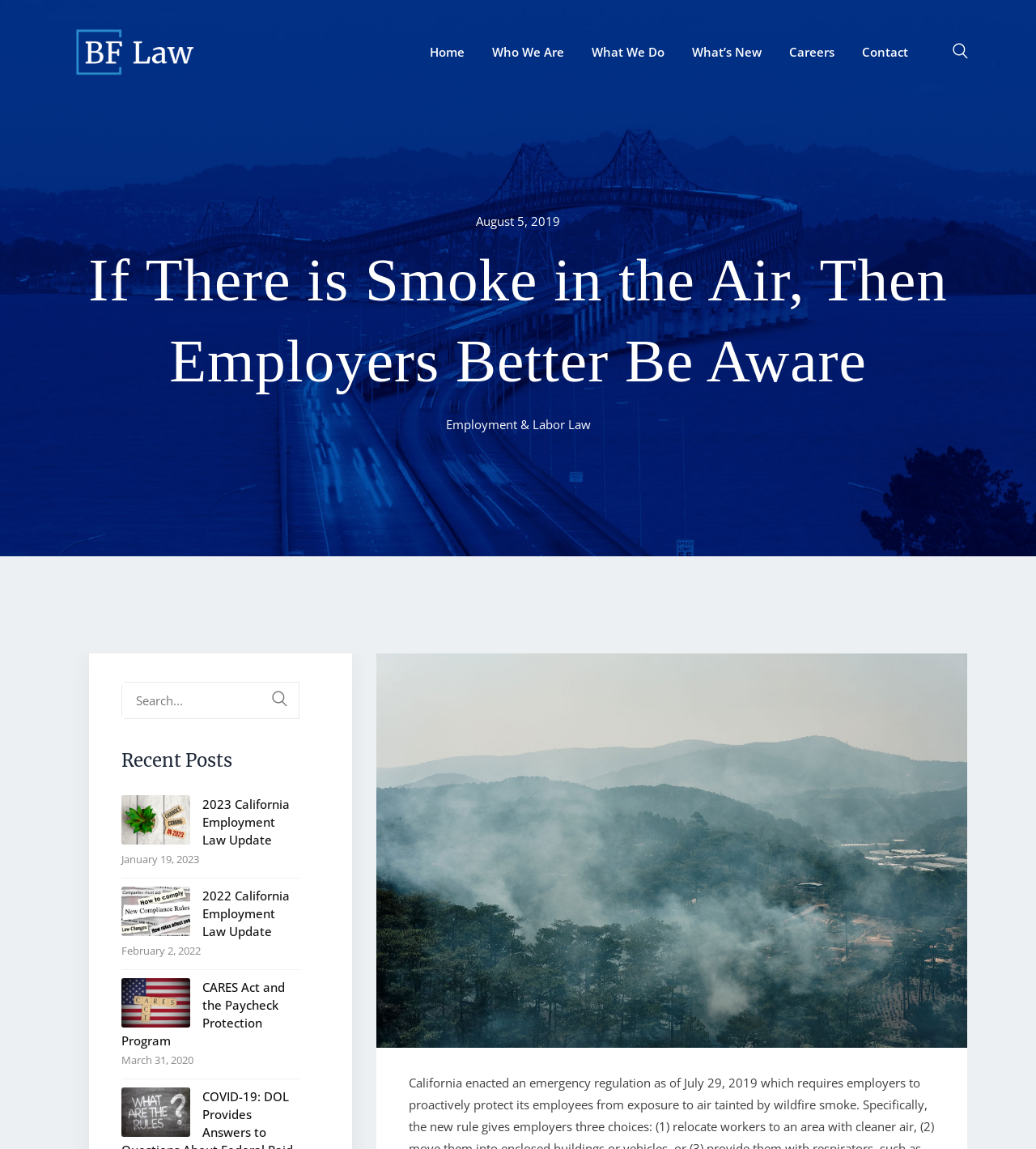Provide a single word or phrase answer to the question: 
What is the name of the law firm?

Berry & Fritzinger Law, P.C.